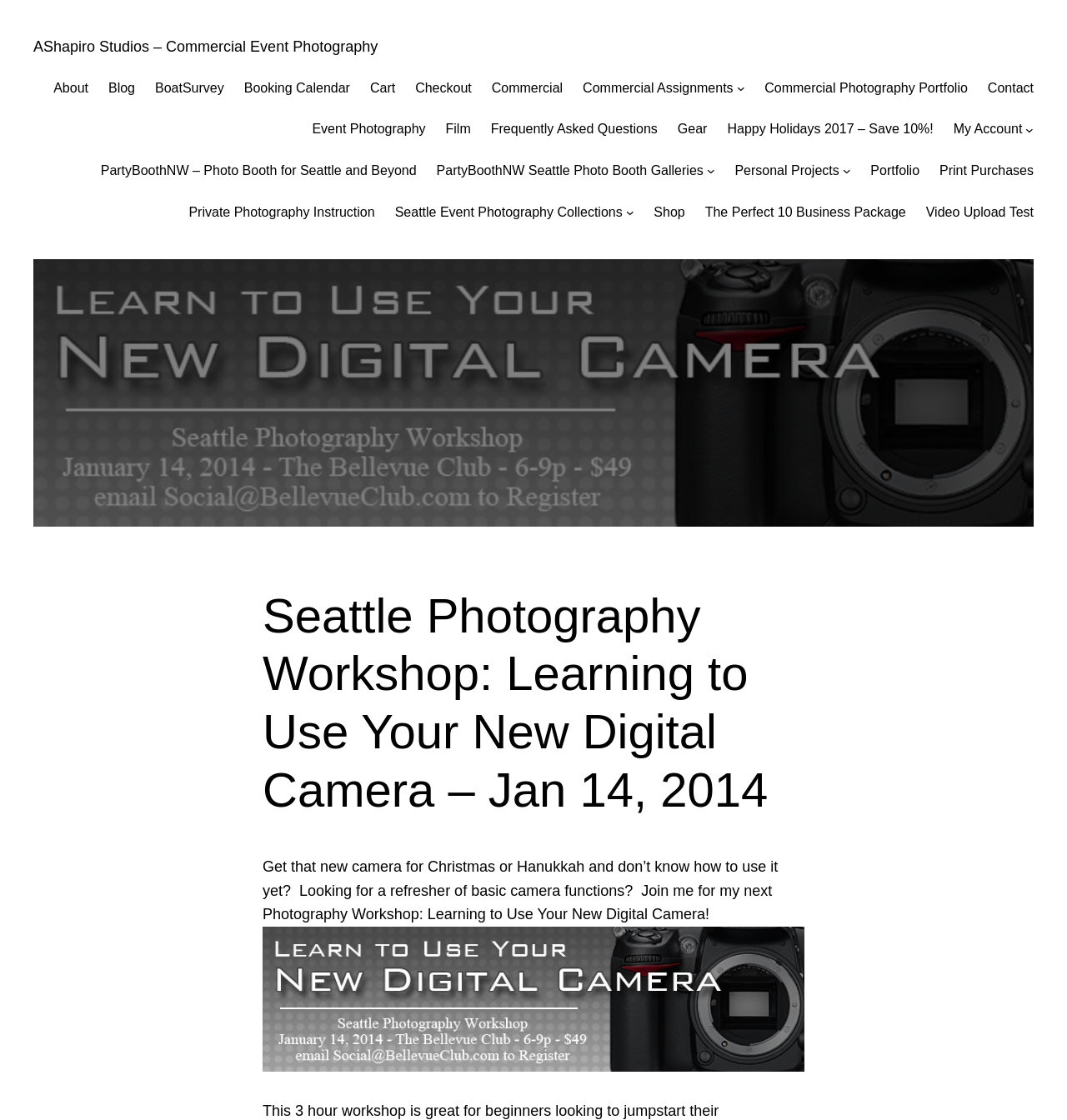Please find the bounding box coordinates of the element that needs to be clicked to perform the following instruction: "Explore PartyBoothNW – Photo Booth for Seattle and Beyond". The bounding box coordinates should be four float numbers between 0 and 1, represented as [left, top, right, bottom].

[0.094, 0.143, 0.39, 0.162]